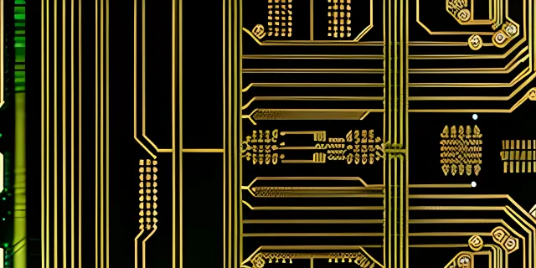Explain what is happening in the image with as much detail as possible.

The image features a detailed close-up of electronic hardware, showcasing intricate patterns of green and gold circuitry on a dark background. The carefully arranged lines and geometric connections form a complex network, indicative of advanced technology such as circuit boards or computer chips. This visual emphasizes the sophisticated design of modern electronics, highlighting elements such as conductive pathways, microchip layouts, and connection points that facilitate data and power flow. The overall aesthetic merges functionality with artistry, reflecting the precision involved in creating essential components for computing and electronic devices.